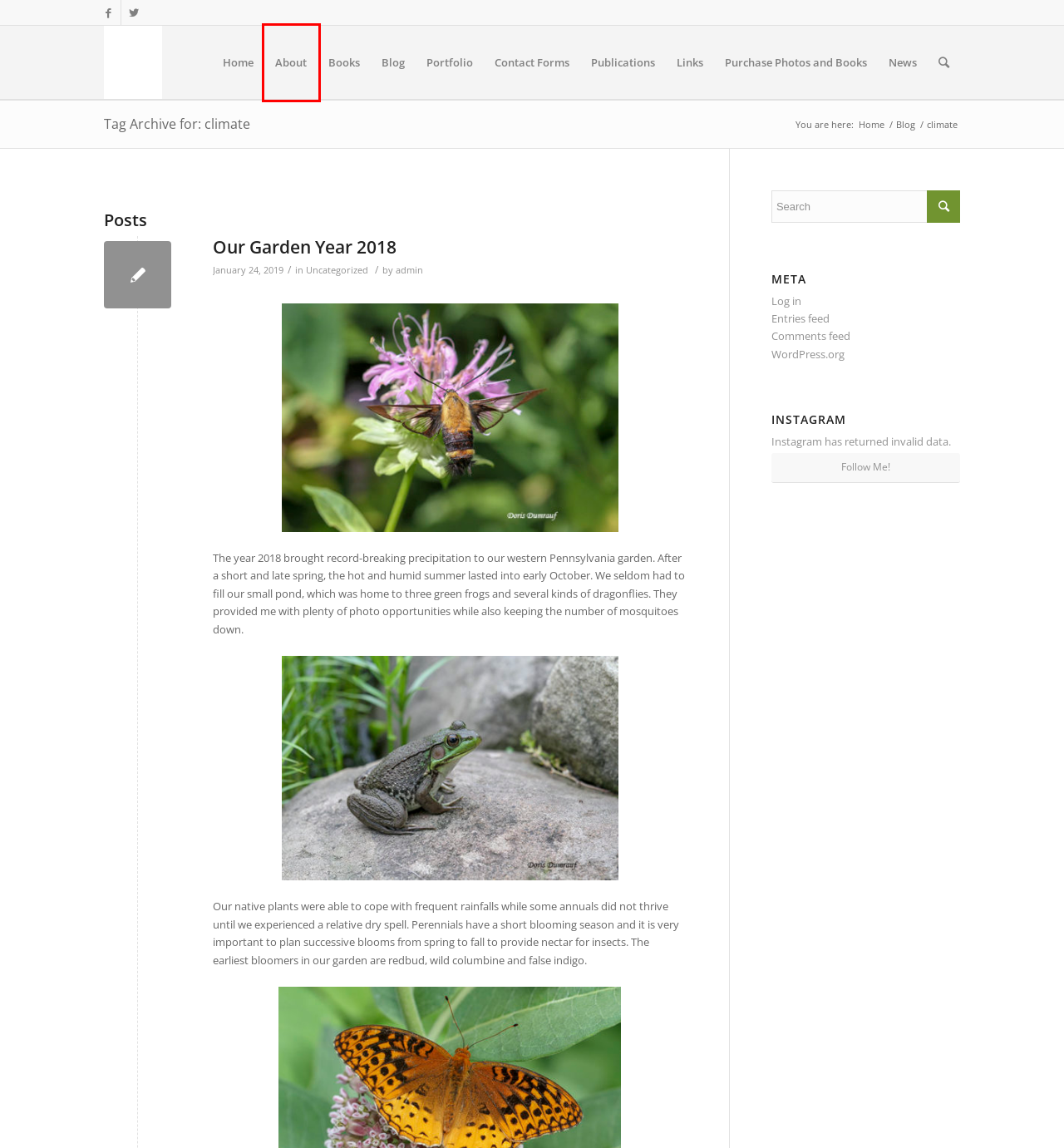Examine the screenshot of a webpage with a red bounding box around an element. Then, select the webpage description that best represents the new page after clicking the highlighted element. Here are the descriptions:
A. Comments for Website of Doris Dumrauf
B. Website of Doris Dumrauf
C. Contact Forms – Website of Doris Dumrauf
D. Books – Website of Doris Dumrauf
E. About – Website of Doris Dumrauf
F. Links – Website of Doris Dumrauf
G. admin – Website of Doris Dumrauf
H. Blog Tool, Publishing Platform, and CMS – WordPress.org

E